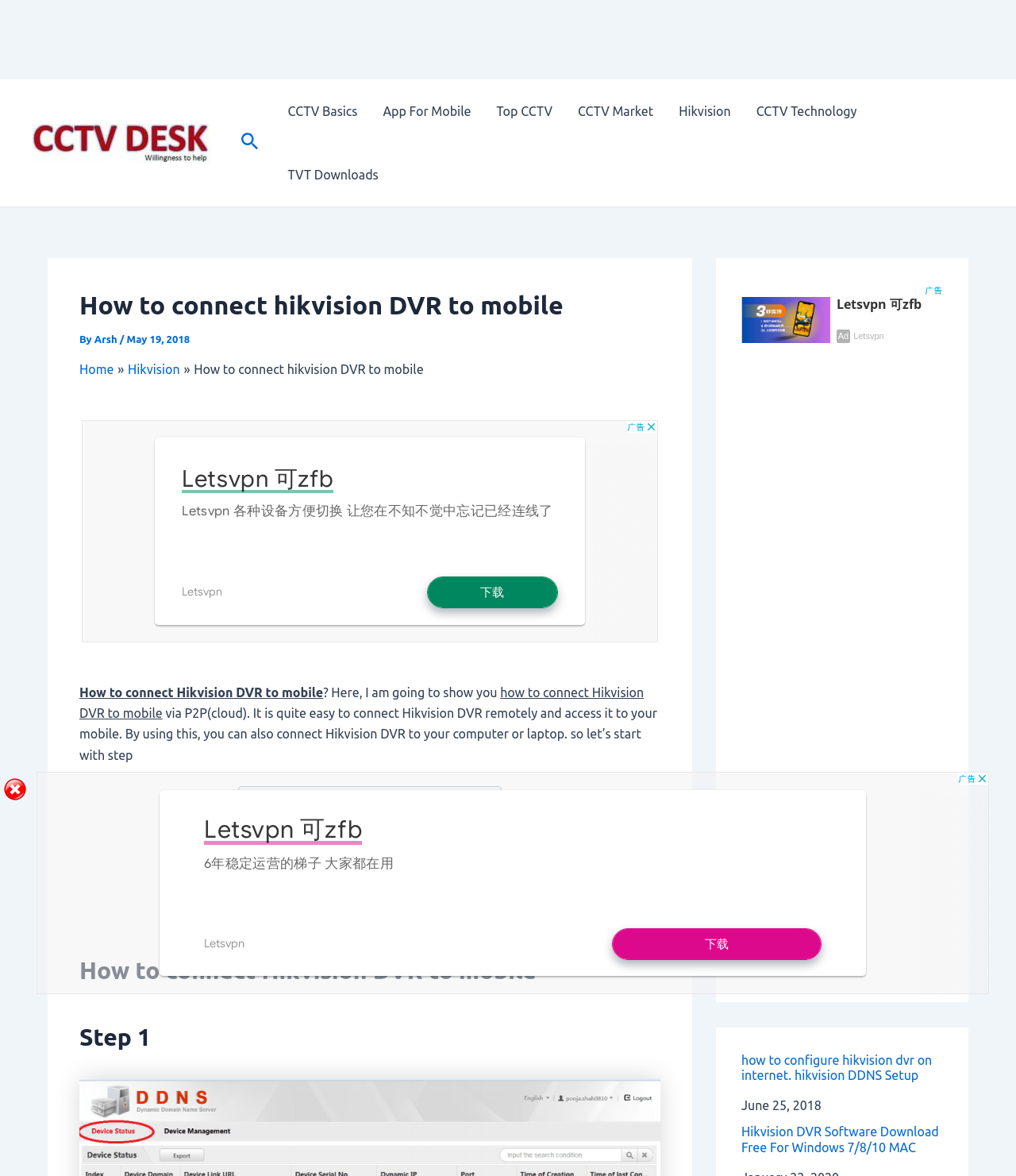Answer the question below in one word or phrase:
What is the date of the article?

May 19, 2018